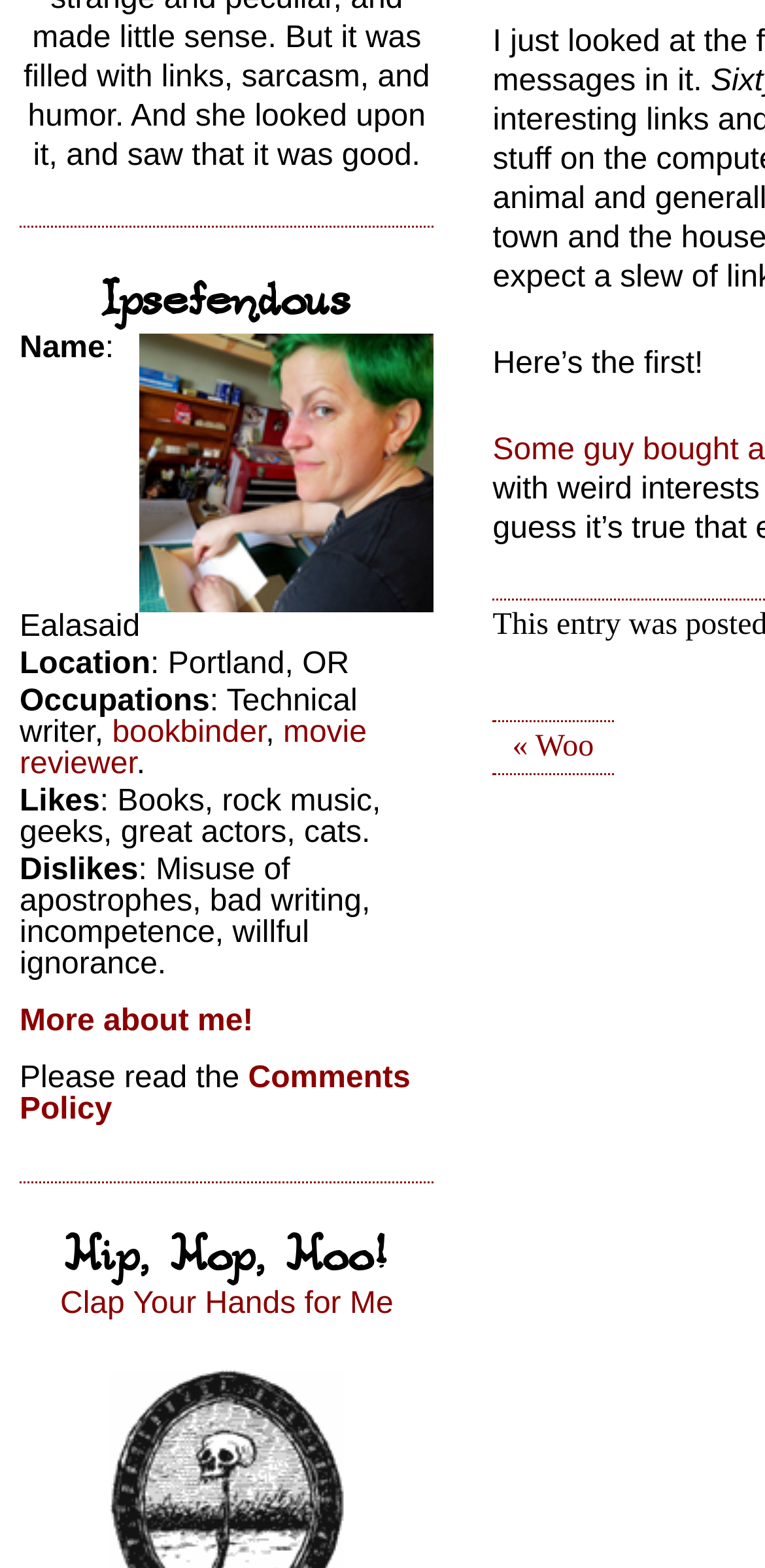Determine the bounding box for the UI element that matches this description: "« Woo".

[0.644, 0.461, 0.802, 0.493]